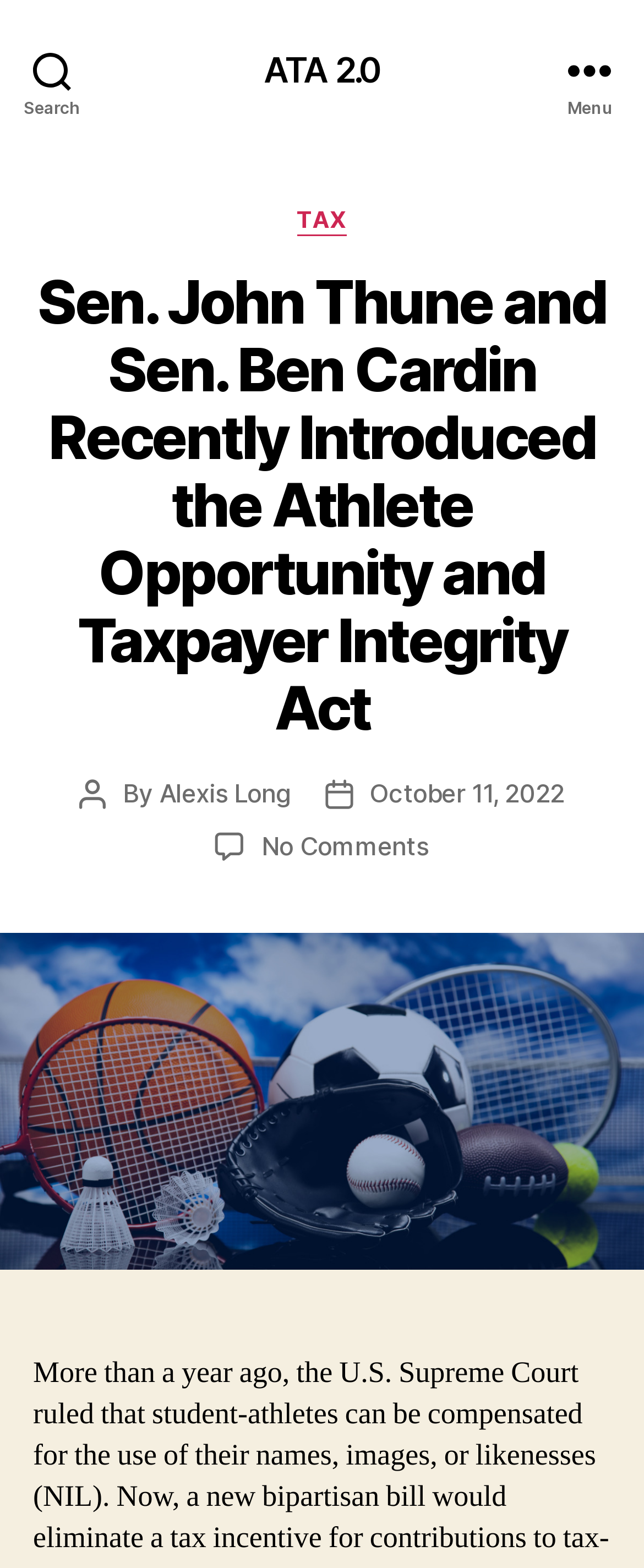What is the category of the article? Analyze the screenshot and reply with just one word or a short phrase.

TAX